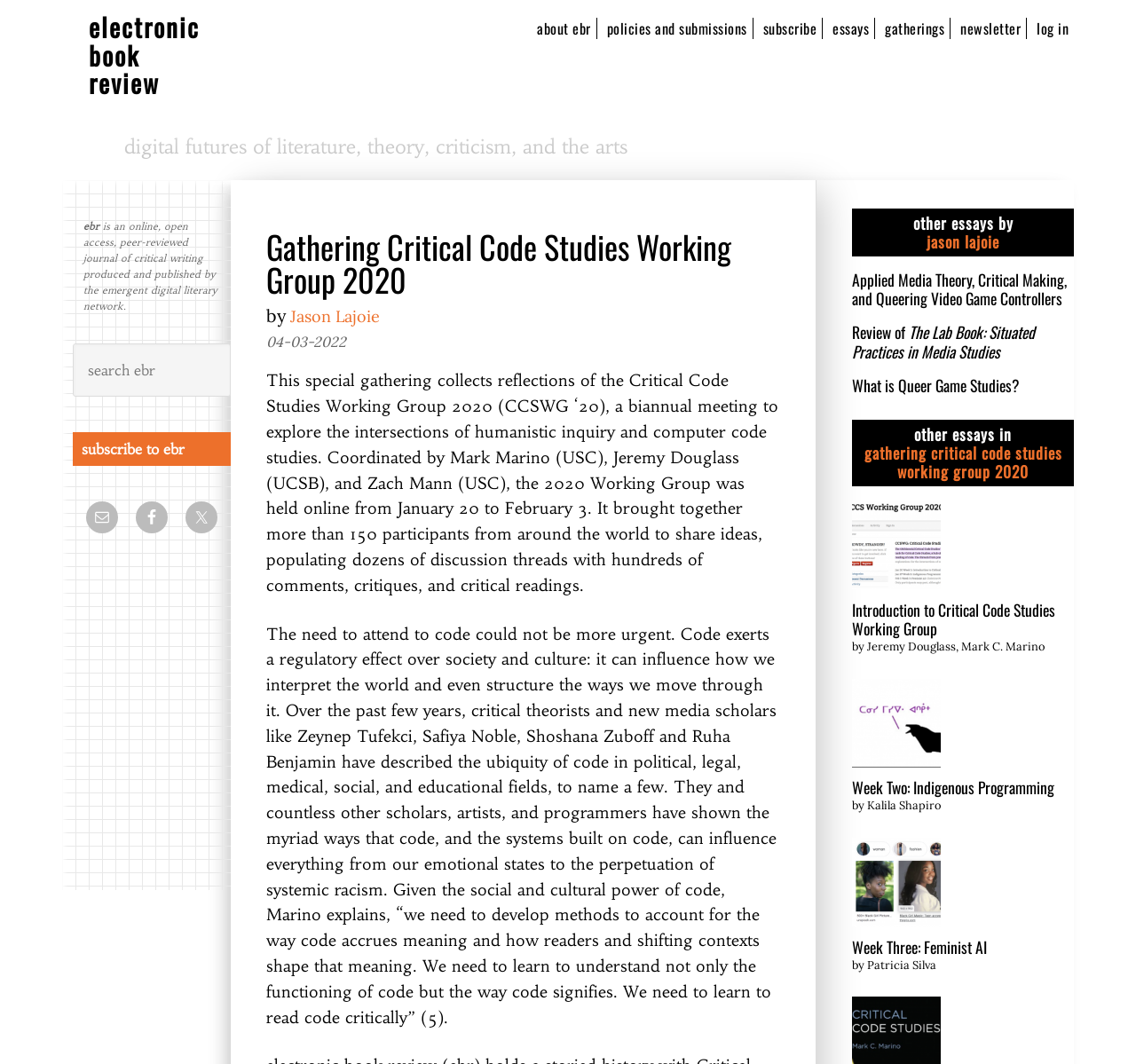What is the name of the journal?
We need a detailed and meticulous answer to the question.

I found the answer by looking at the top-left corner of the webpage, where it says 'electronic book review' in a prominent font.